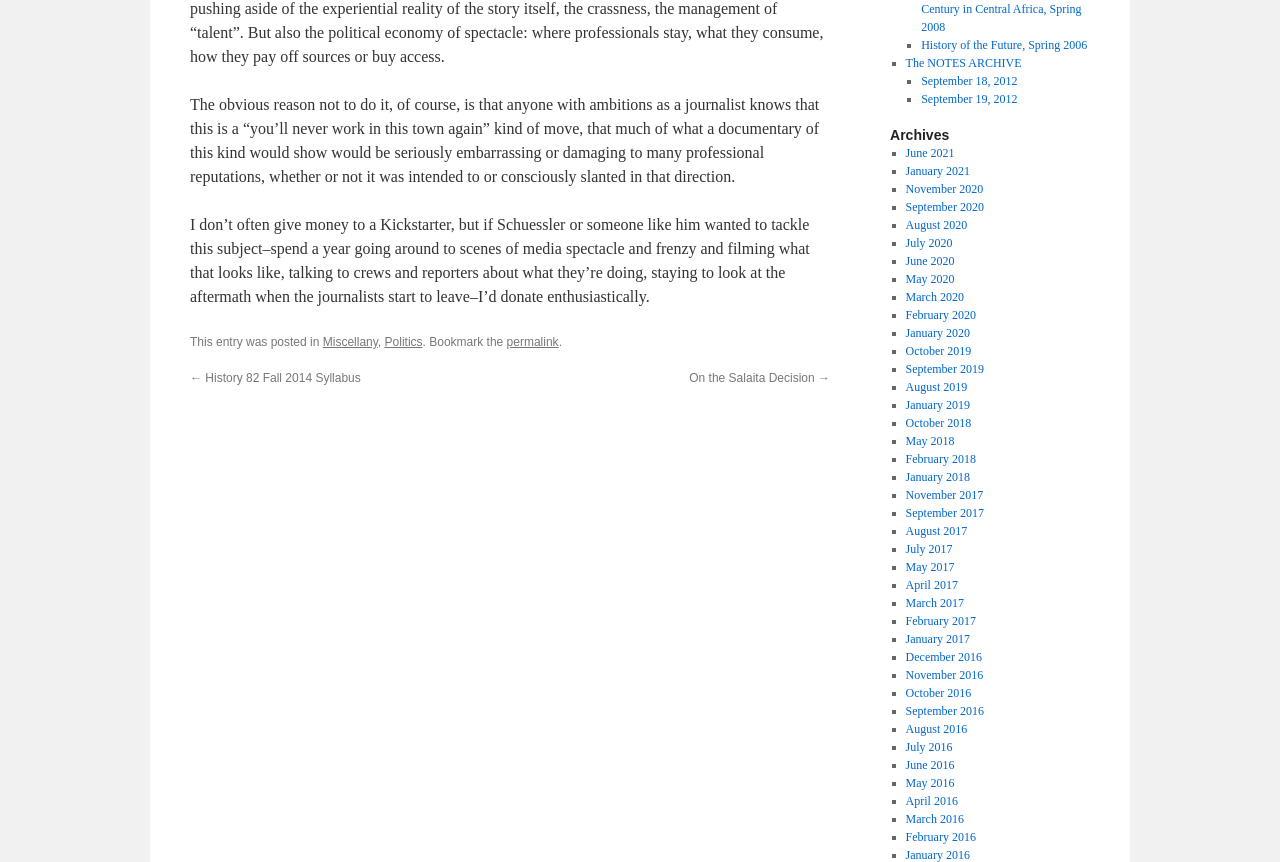Please answer the following question using a single word or phrase: 
What is the category of the blog post?

Miscellany